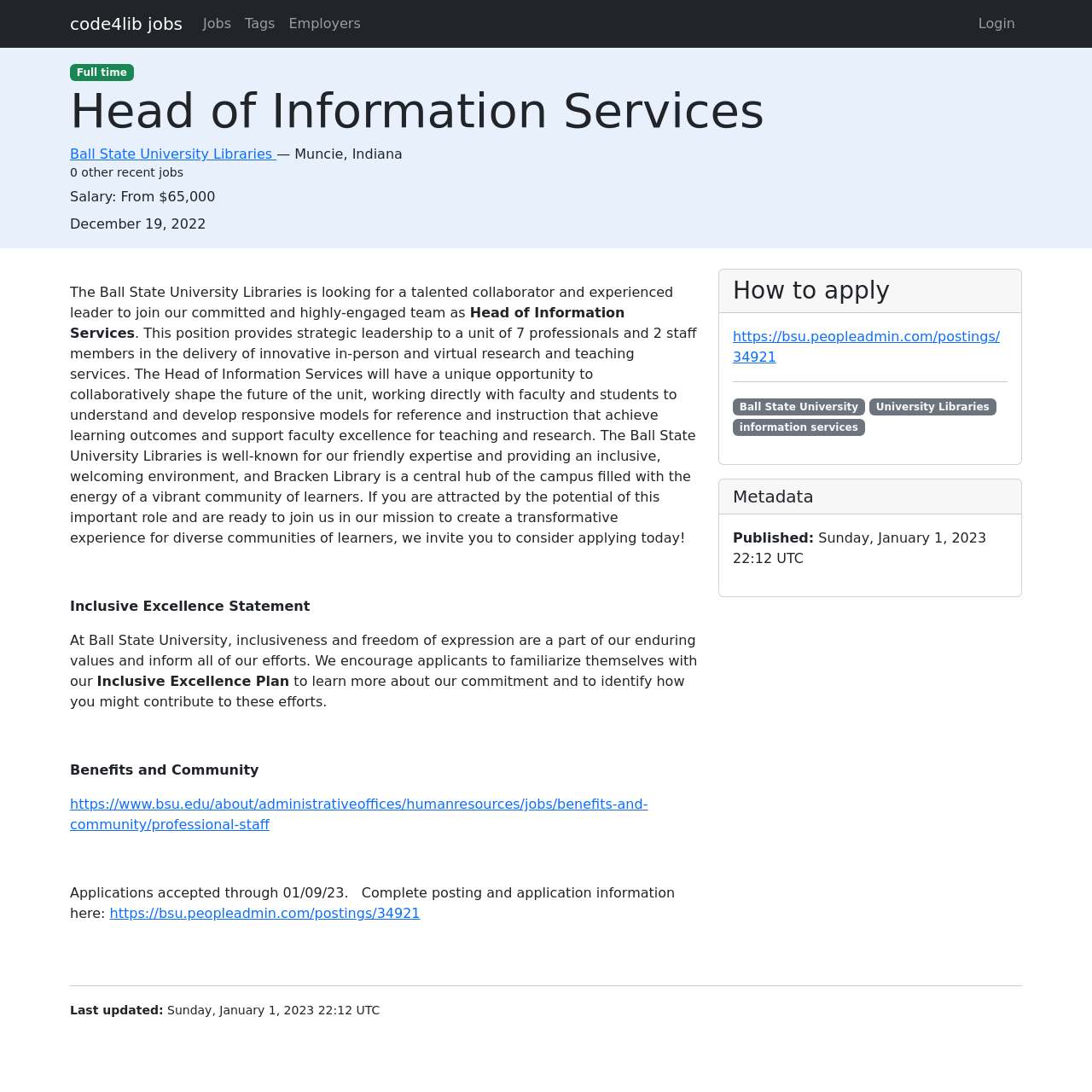Please specify the coordinates of the bounding box for the element that should be clicked to carry out this instruction: "Click on the 'code4lib jobs' link". The coordinates must be four float numbers between 0 and 1, formatted as [left, top, right, bottom].

[0.064, 0.006, 0.167, 0.038]